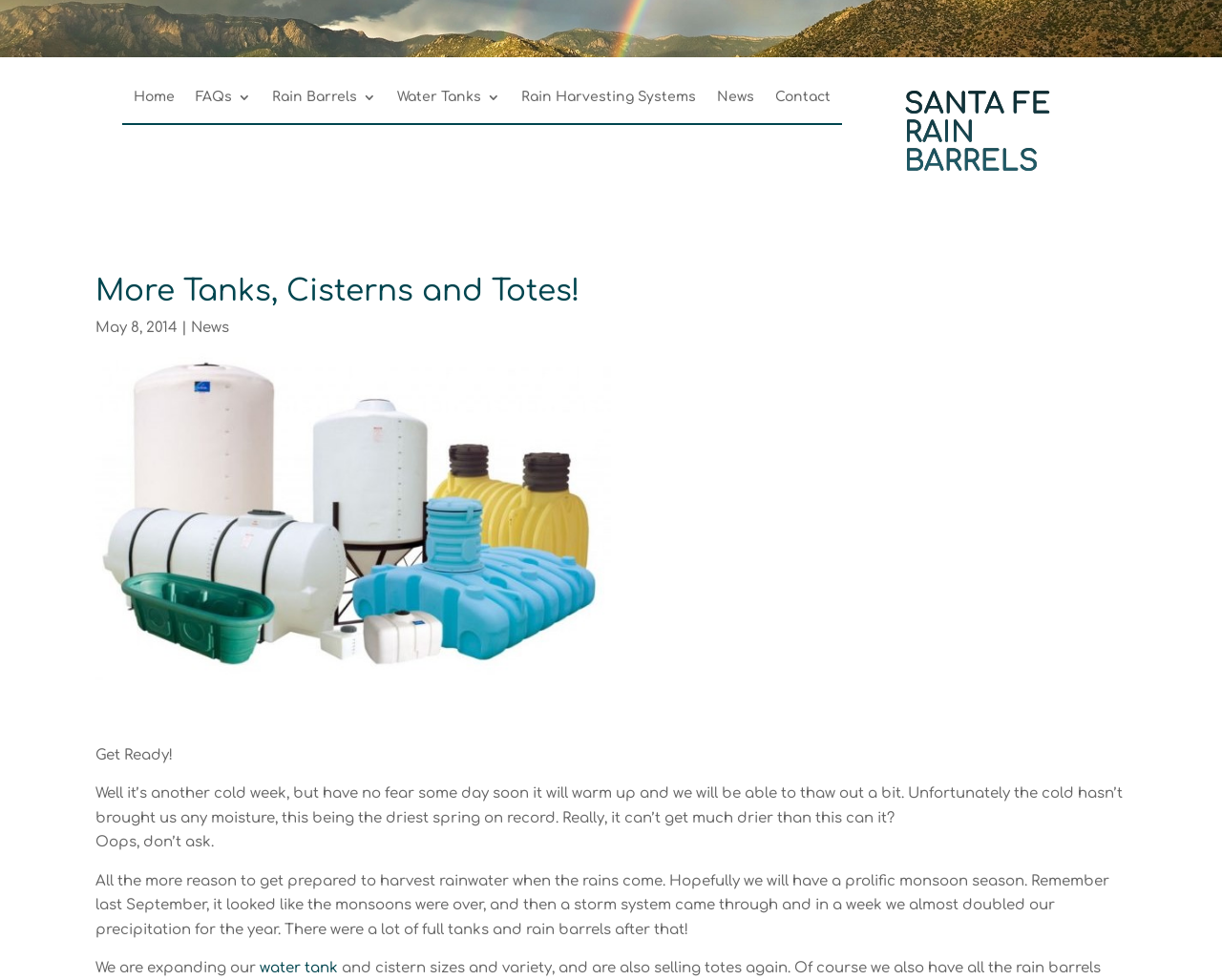Identify the bounding box coordinates of the part that should be clicked to carry out this instruction: "read news".

[0.156, 0.326, 0.188, 0.343]